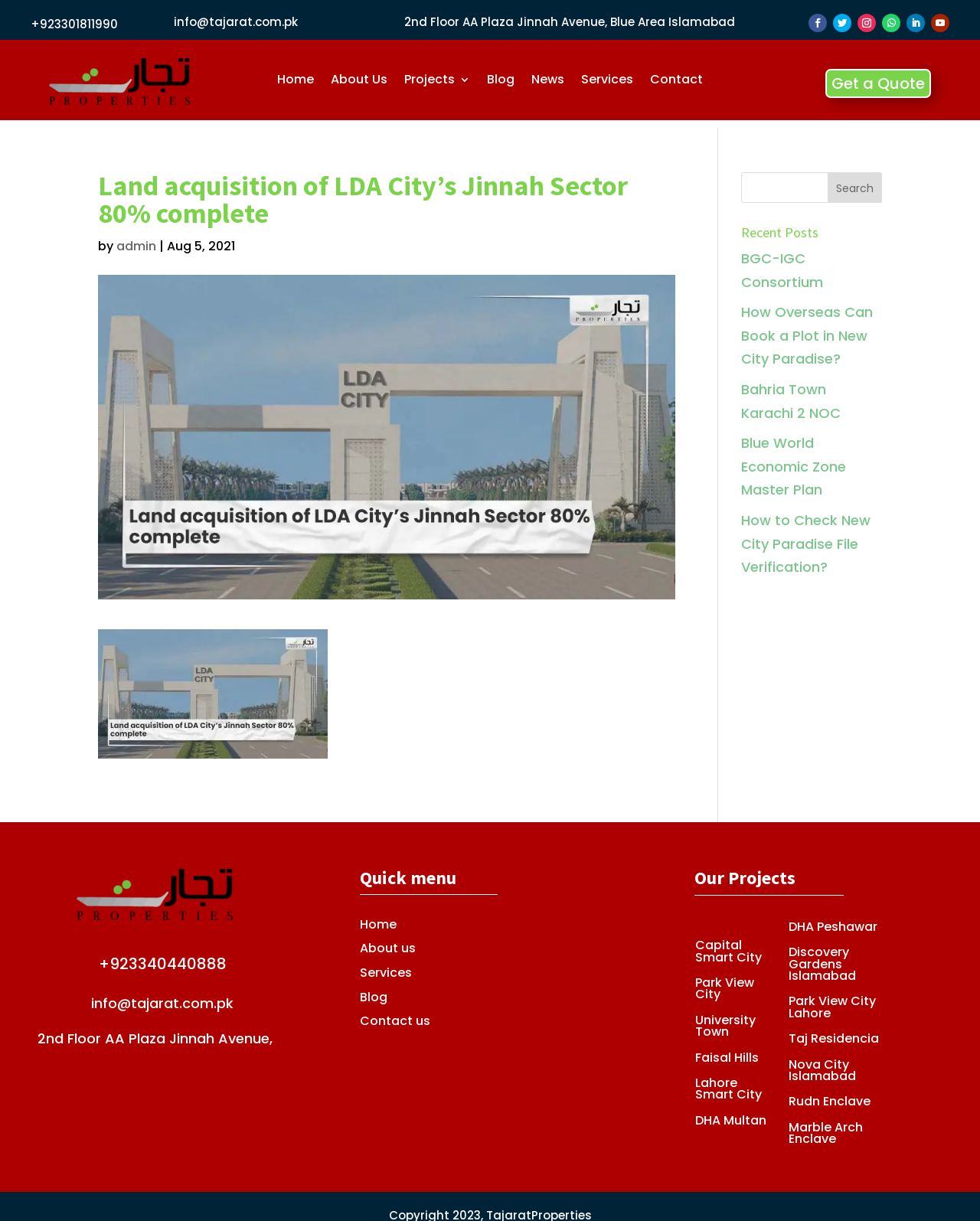Identify the bounding box coordinates of the element that should be clicked to fulfill this task: "Read the 'Land acquisition of LDA City’s Jinnah Sector 80% complete' article". The coordinates should be provided as four float numbers between 0 and 1, i.e., [left, top, right, bottom].

[0.1, 0.141, 0.689, 0.621]